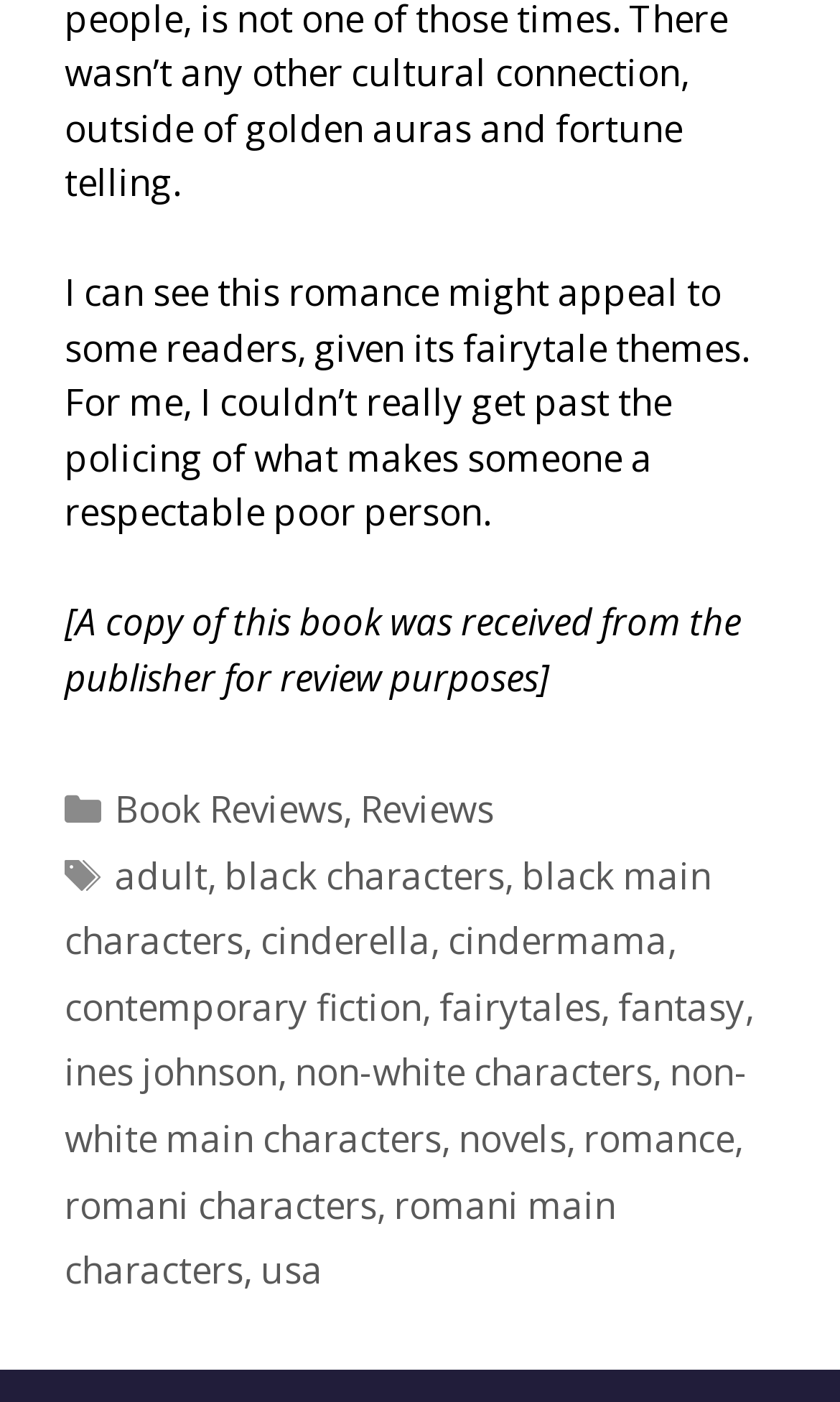Please identify the bounding box coordinates for the region that you need to click to follow this instruction: "Click on the 'Reviews' link".

[0.429, 0.559, 0.588, 0.595]